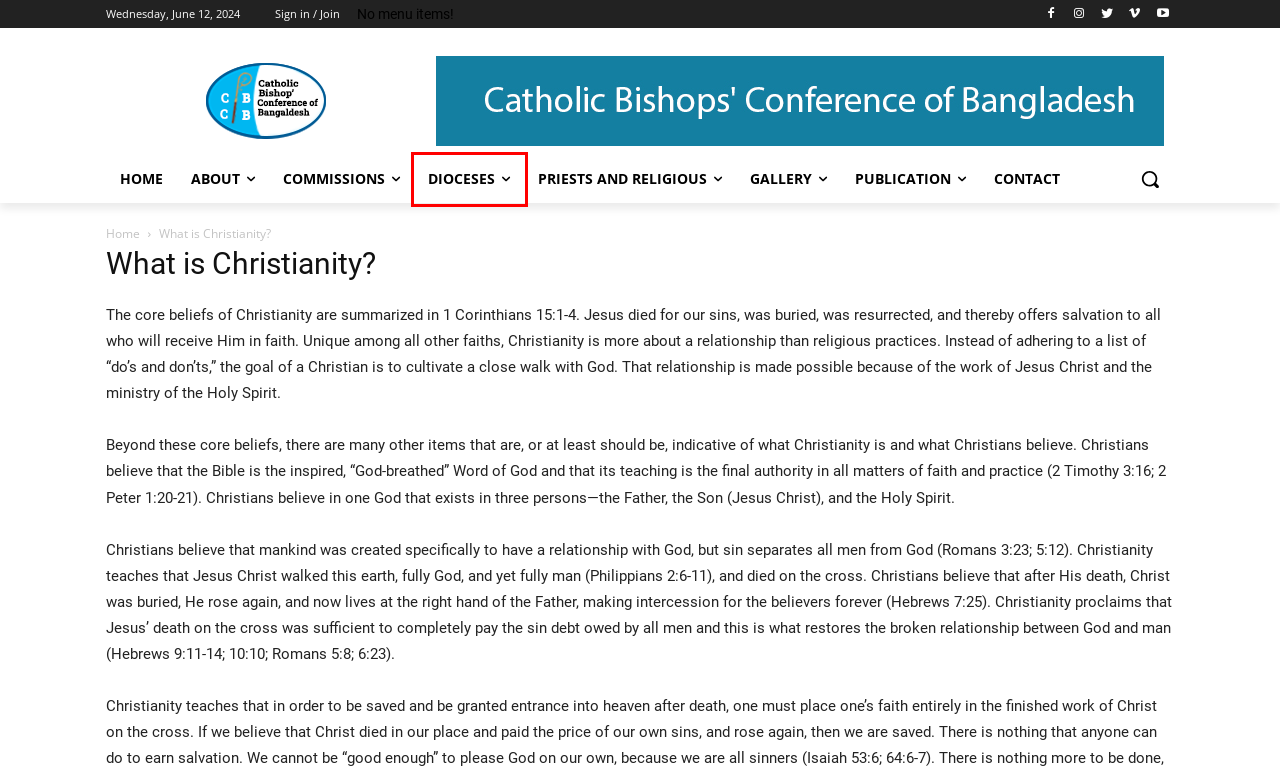Evaluate the webpage screenshot and identify the element within the red bounding box. Select the webpage description that best fits the new webpage after clicking the highlighted element. Here are the candidates:
A. Events Archives - Catholic Bishops' Conference of Bangladesh
B. MYMENSINGH - Catholic Bishops' Conference of Bangladesh
C. Our Institutes - Catholic Bishops' Conference of Bangladesh
D. DIOCESES - Catholic Bishops' Conference of Bangladesh
E. DINAJPUR - Catholic Bishops' Conference of Bangladesh
F. PRIESTS AND BROTHERS - Catholic Bishops' Conference of Bangladesh
G. RAJSHSHI - Catholic Bishops' Conference of Bangladesh
H. Contact Us - Catholic Bishops' Conference of Bangladesh

D